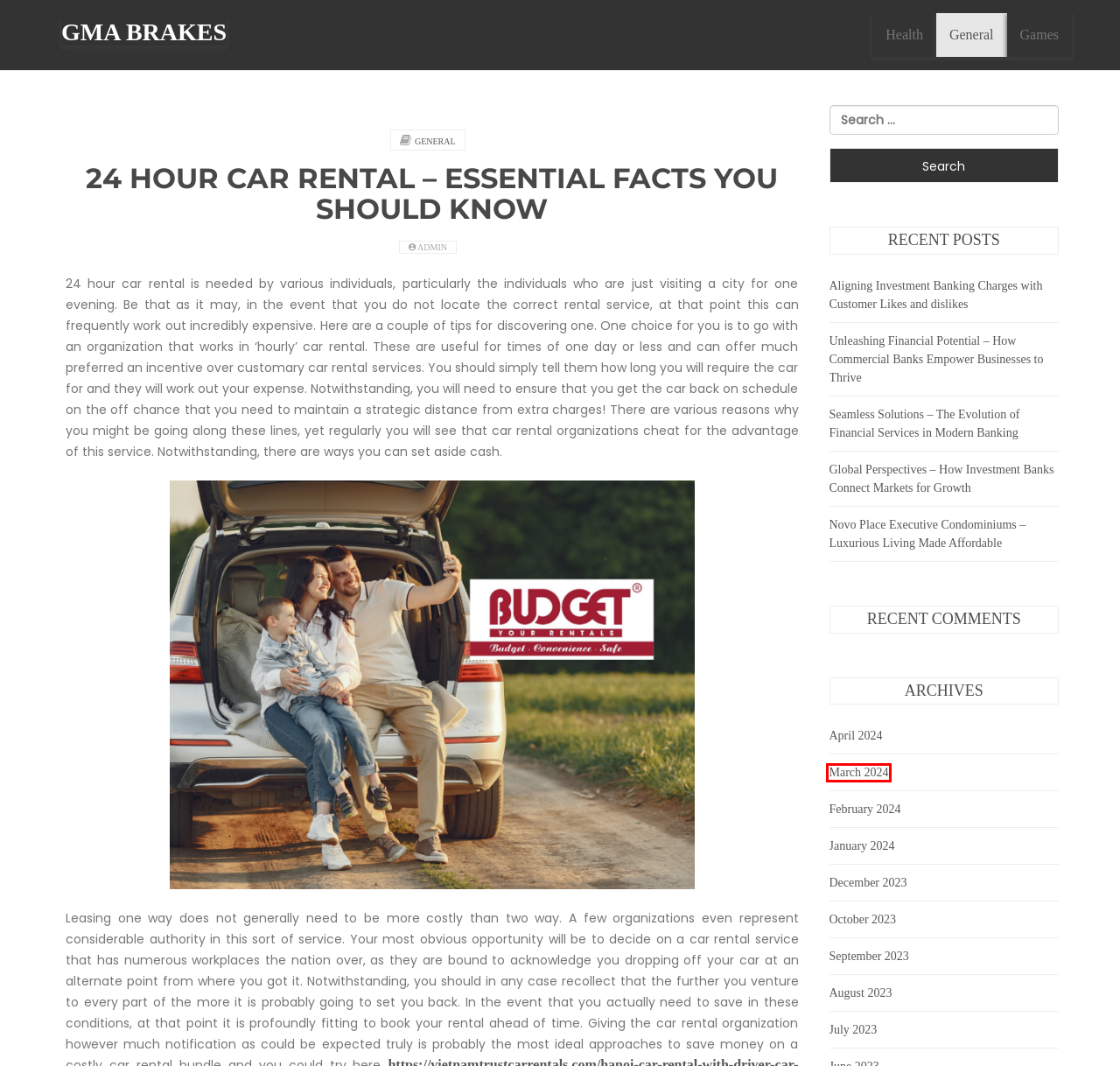Take a look at the provided webpage screenshot featuring a red bounding box around an element. Select the most appropriate webpage description for the page that loads after clicking on the element inside the red bounding box. Here are the candidates:
A. March 2024 – Gma Brakes
B. admin – Gma Brakes
C. October 2023 – Gma Brakes
D. Unleashing Financial Potential – How Commercial Banks Empower Businesses to Thrive – Gma Brakes
E. Gma Brakes
F. General – Gma Brakes
G. April 2024 – Gma Brakes
H. January 2024 – Gma Brakes

A